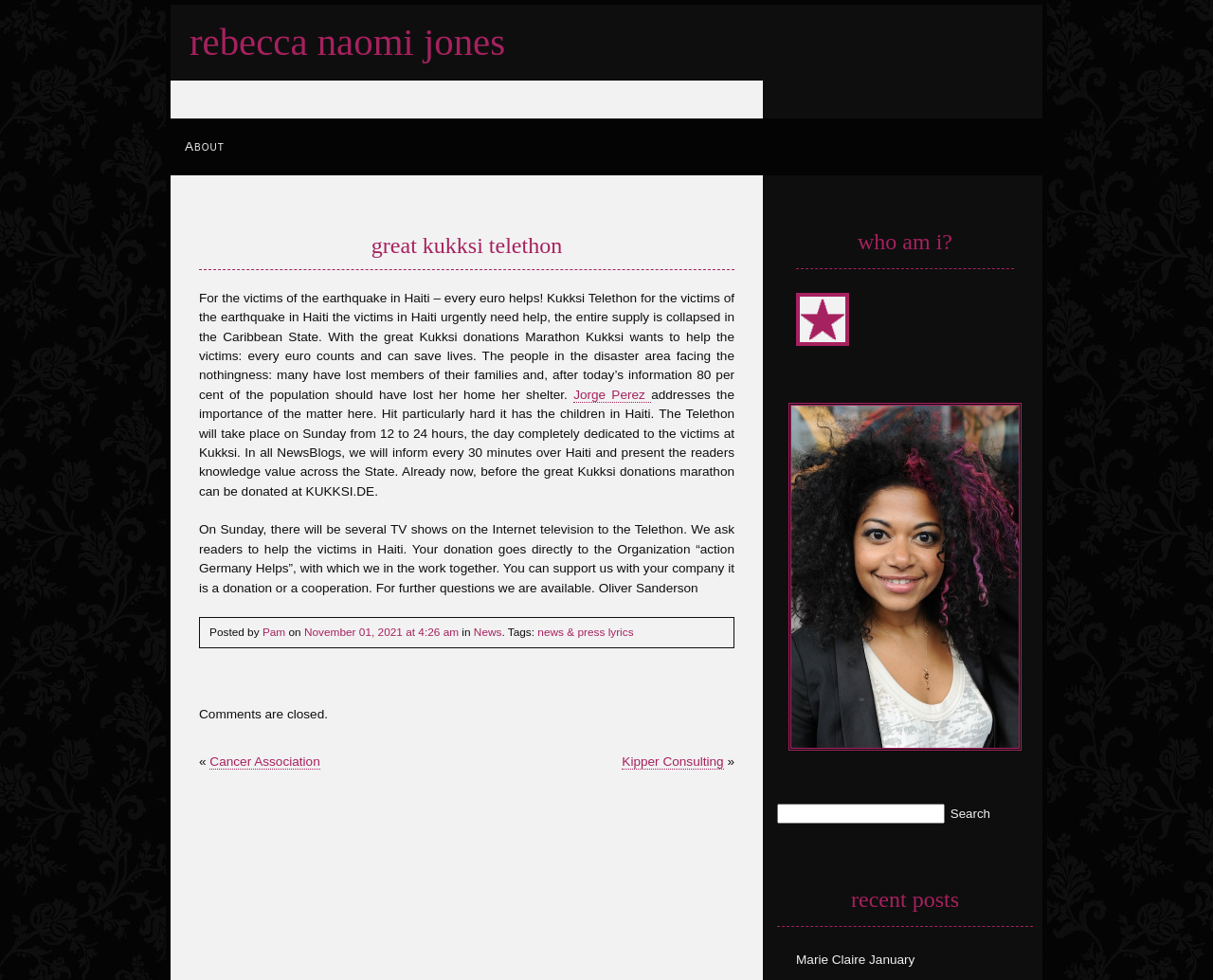Using the given description, provide the bounding box coordinates formatted as (top-left x, top-left y, bottom-right x, bottom-right y), with all values being floating point numbers between 0 and 1. Description: news & press lyrics

[0.443, 0.639, 0.522, 0.652]